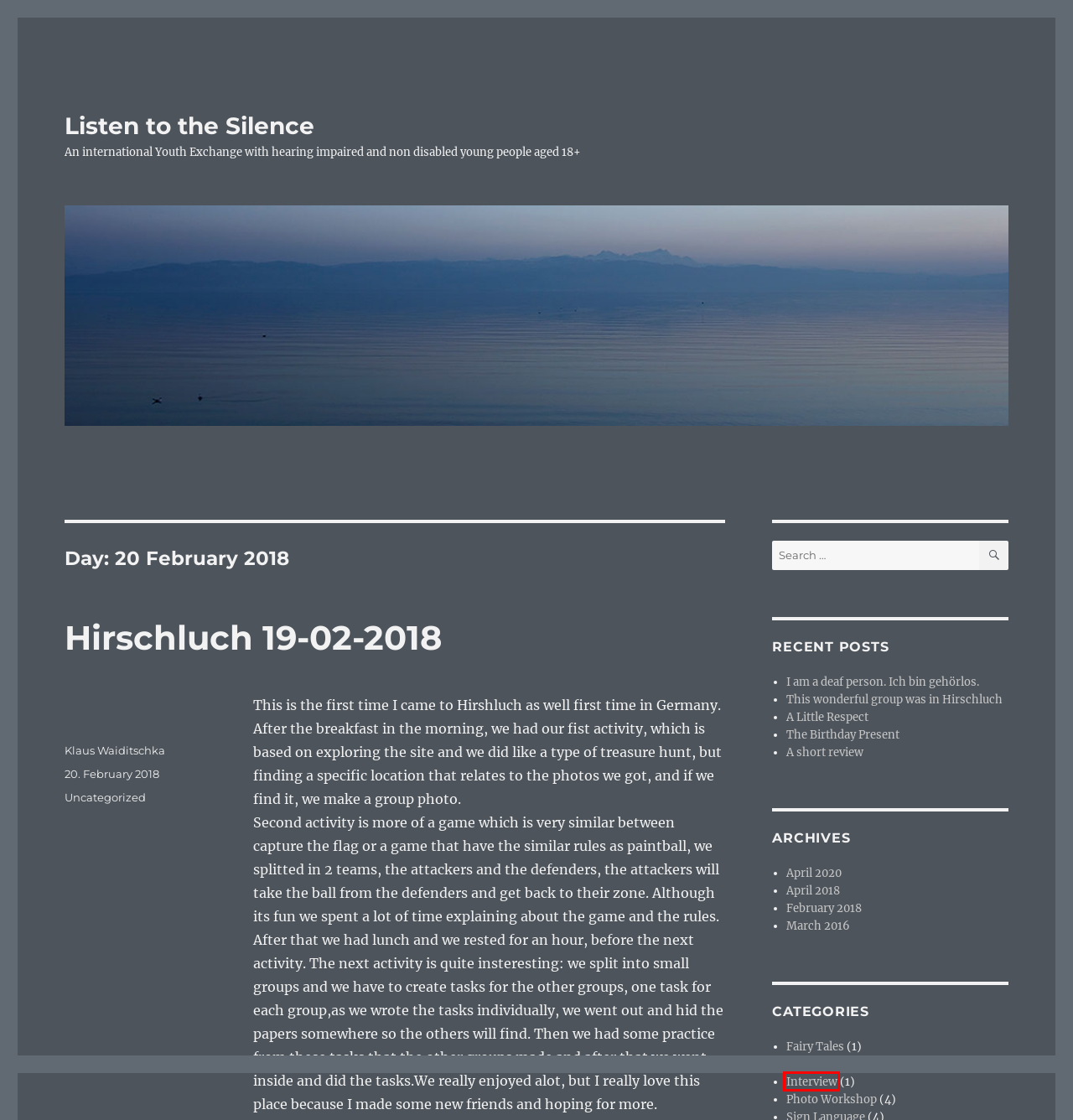You have a screenshot of a webpage with a red bounding box around a UI element. Determine which webpage description best matches the new webpage that results from clicking the element in the bounding box. Here are the candidates:
A. February 2018 – Listen to the Silence
B. A short review – Listen to the Silence
C. Fairy Tales – Listen to the Silence
D. A Little Respect – Listen to the Silence
E. Photo Workshop – Listen to the Silence
F. March 2016 – Listen to the Silence
G. Uncategorized – Listen to the Silence
H. Interview – Listen to the Silence

H